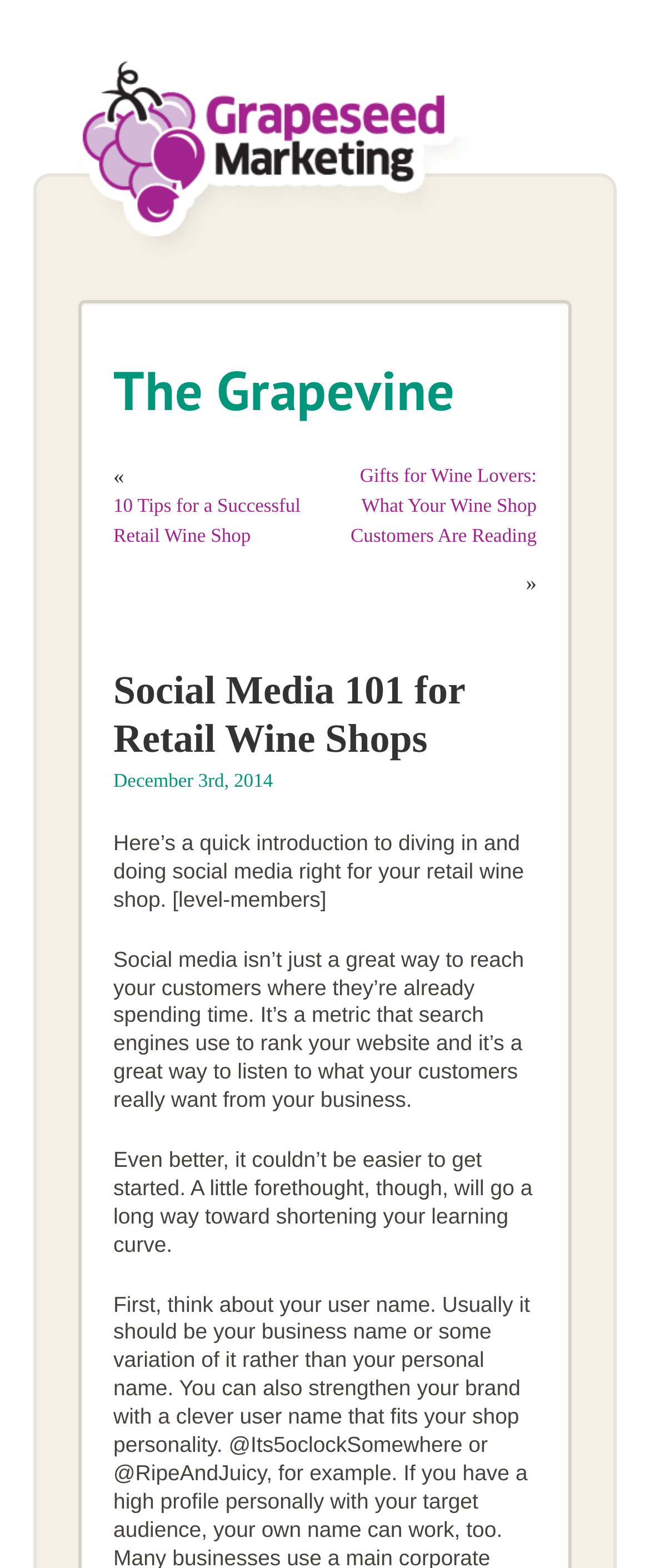What is the name of the section above the main article?
Give a single word or phrase answer based on the content of the image.

The Grapevine